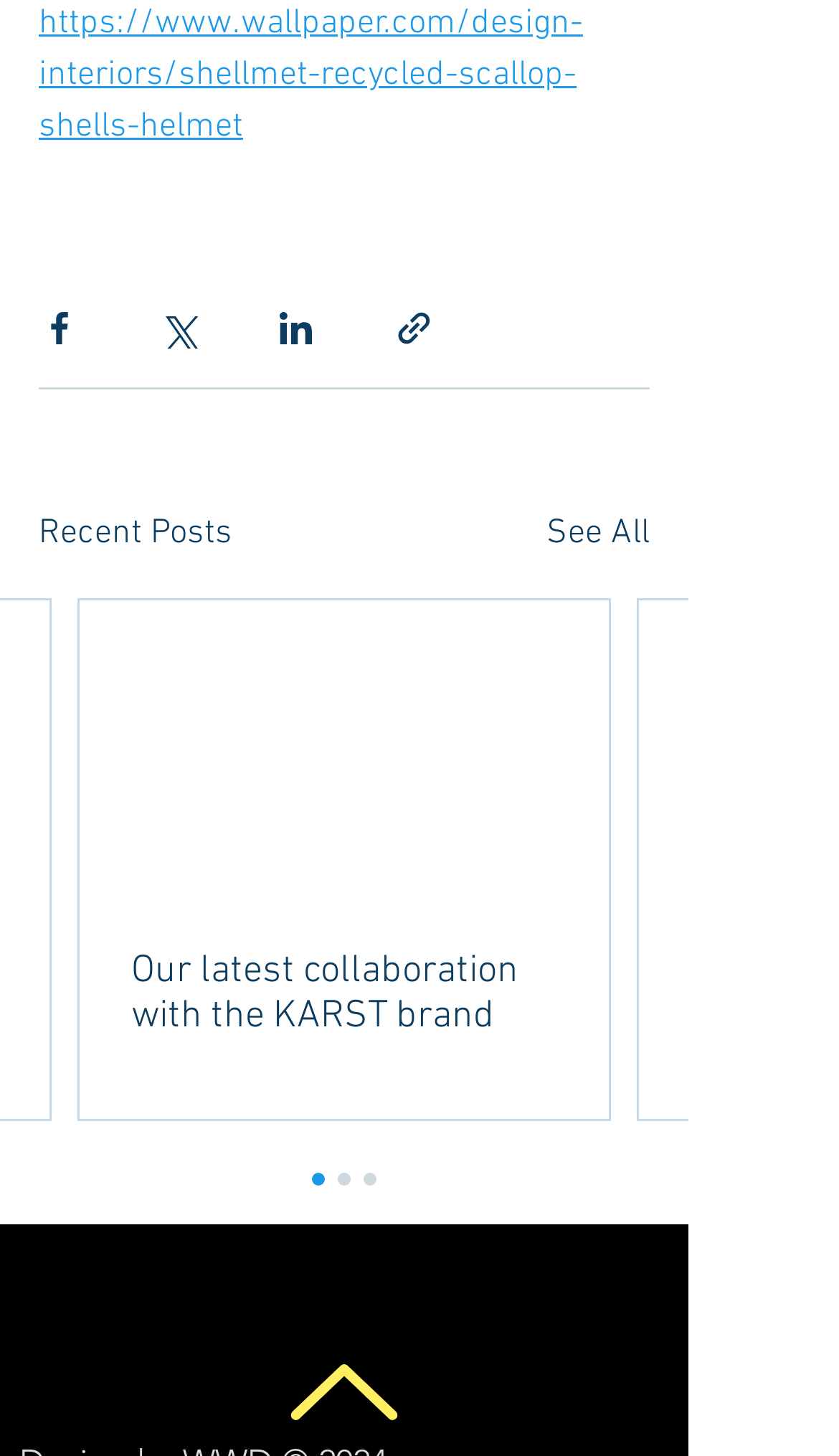Identify the bounding box coordinates of the section to be clicked to complete the task described by the following instruction: "Check GoHighLevel Careers". The coordinates should be four float numbers between 0 and 1, formatted as [left, top, right, bottom].

None